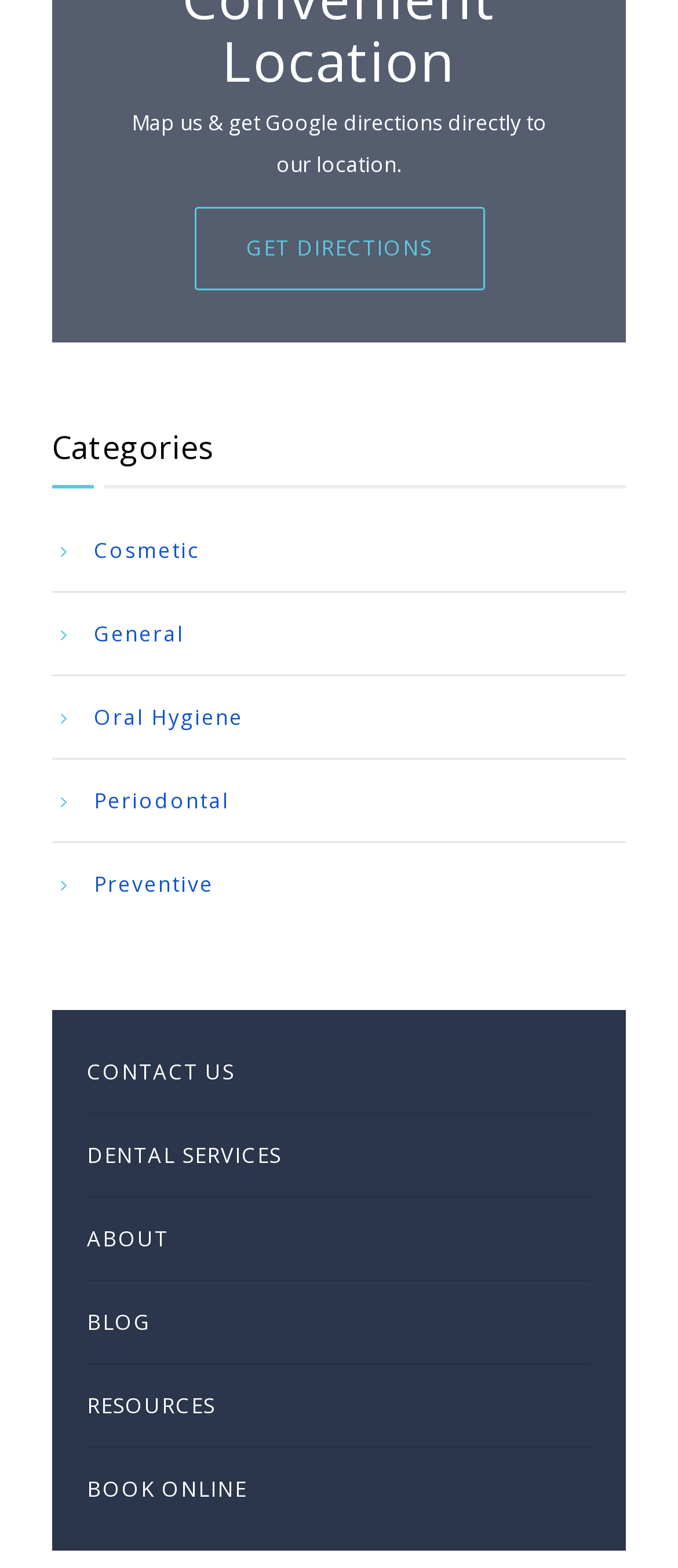How many main navigation links are there?
Based on the screenshot, answer the question with a single word or phrase.

6